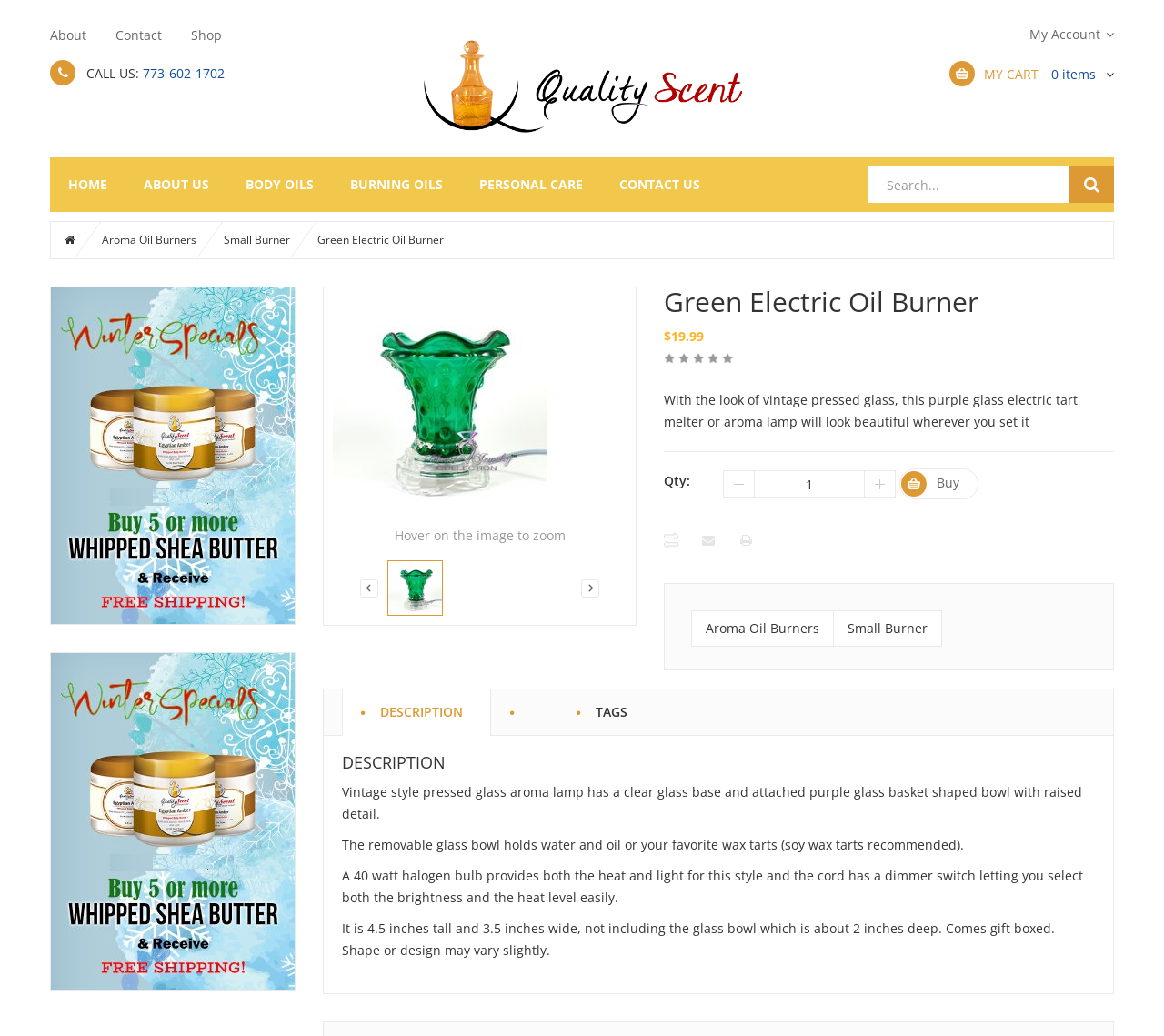What is the price of the Green Electric Oil Burner?
Please analyze the image and answer the question with as much detail as possible.

I found the price by looking at the static text element that displays the price, which is located near the product description and the 'Buy' button.